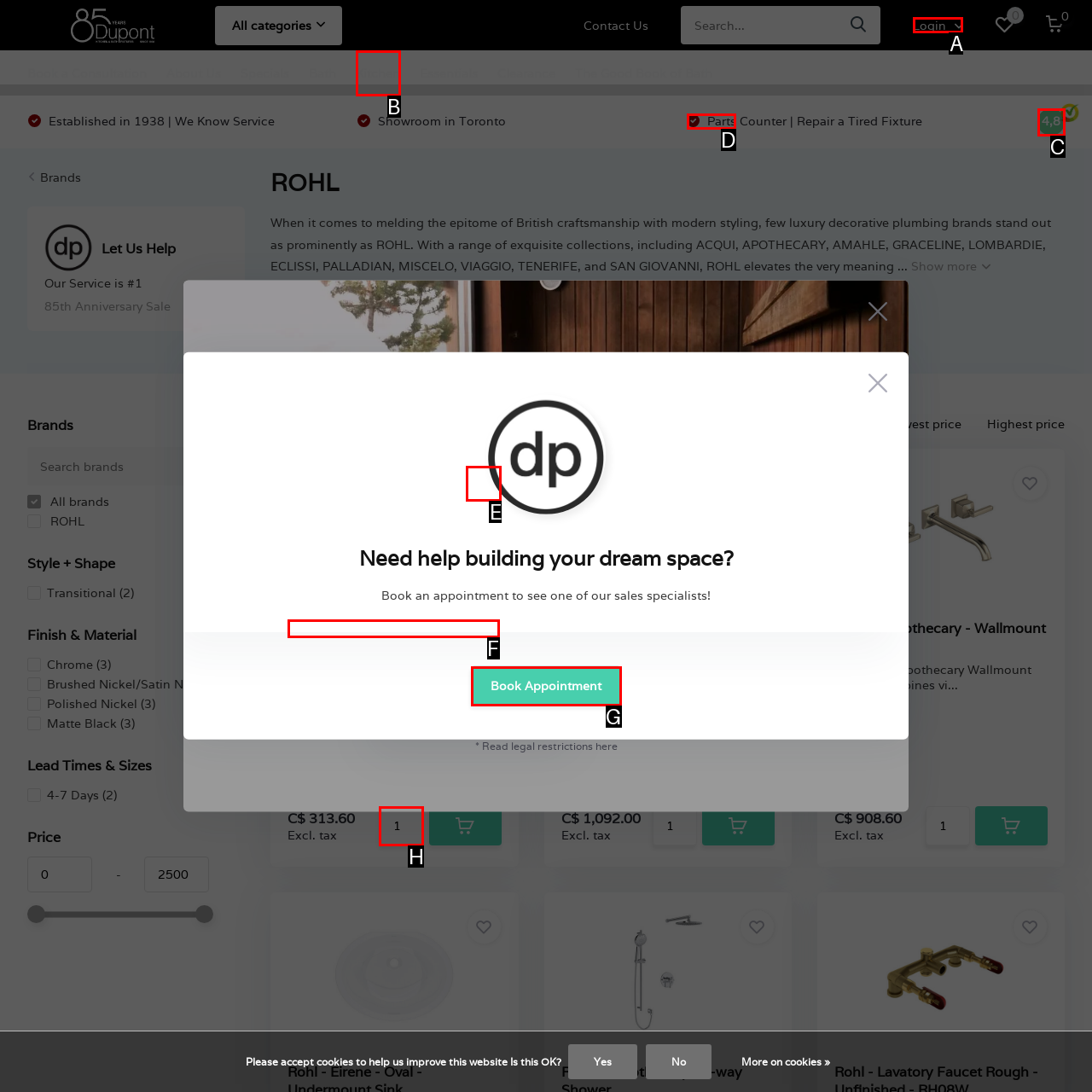Select the appropriate HTML element to click on to finish the task: Login to your account.
Answer with the letter corresponding to the selected option.

A